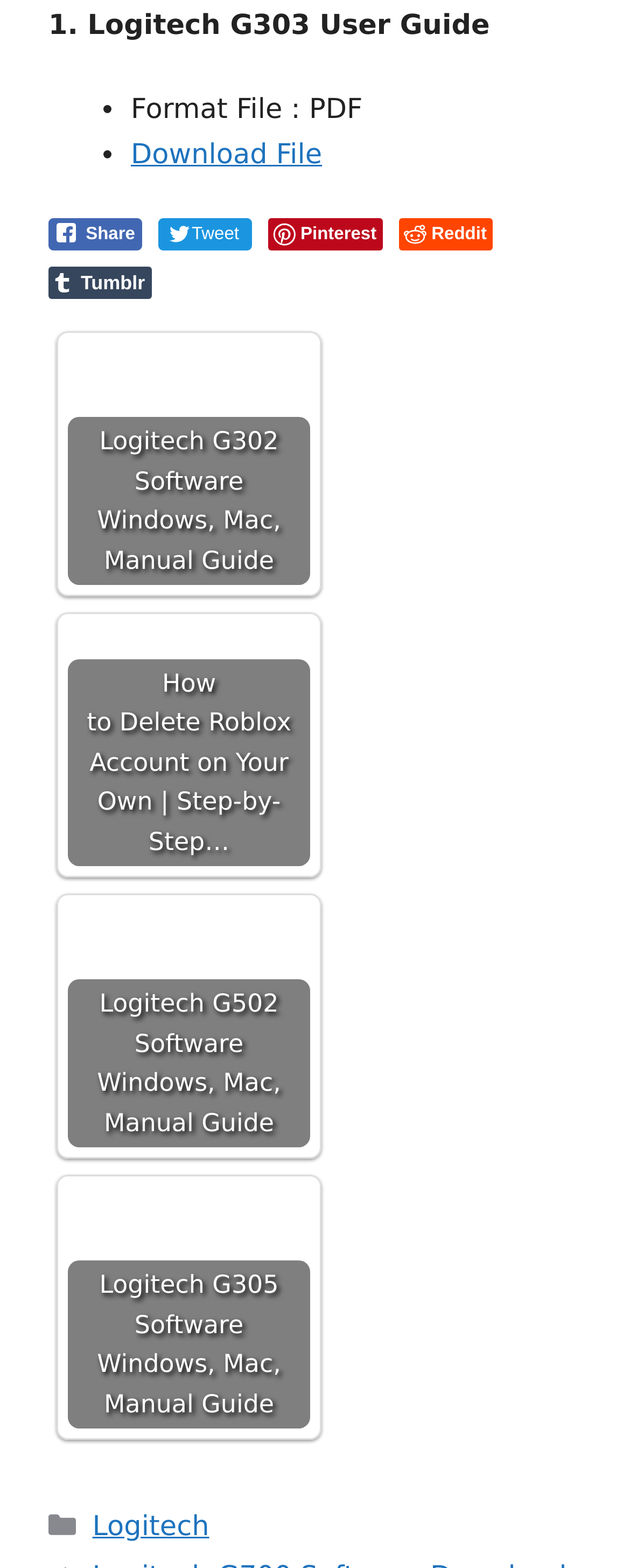Bounding box coordinates are specified in the format (top-left x, top-left y, bottom-right x, bottom-right y). All values are floating point numbers bounded between 0 and 1. Please provide the bounding box coordinate of the region this sentence describes: Download File

[0.208, 0.088, 0.511, 0.109]